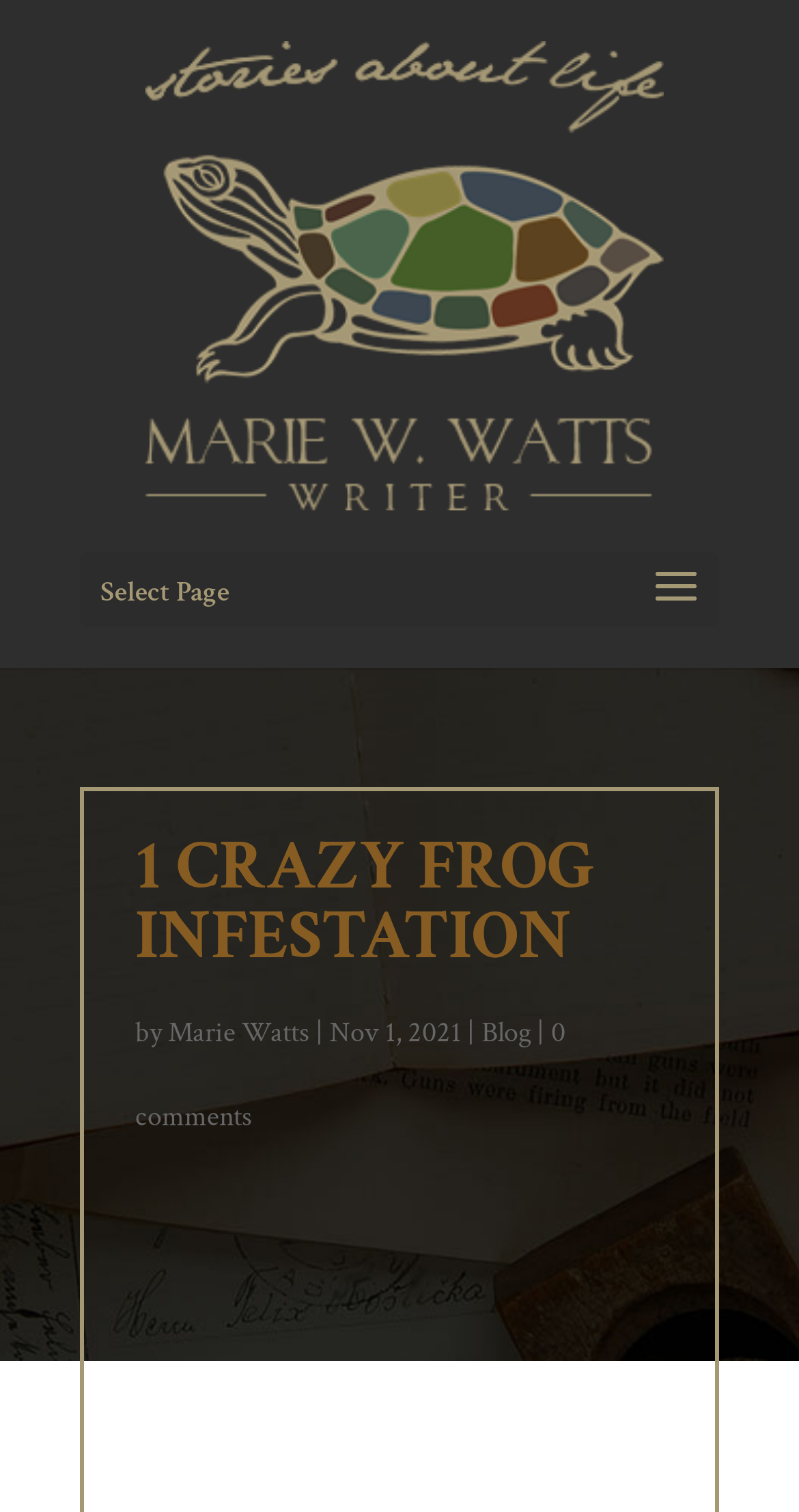Explain in detail what is displayed on the webpage.

This webpage is about a blog post titled "1 CRAZY FROG INFESTATION" written by Marie W. Watts. At the top, there is a header section with a link to the author's name, accompanied by an image. Below the header, there is a menu with a "Select Page" option.

The main content area features the blog post title, "1 CRAZY FROG INFESTATION", in a large font, followed by the author's name, "Marie Watts", and the publication date, "Nov 1, 2021". There are also links to the "Blog" section and "0 comments" below the publication date.

On the right side of the page, there are several social media links, including "RSS", "Follow by Email", "Facebook", "Twitter", "YouTube", and "LinkedIn", each accompanied by an icon. Some of these links are duplicated, possibly for different purposes. There is also a "fb-share-icon" link, which is likely a Facebook share button.

Overall, the webpage has a simple layout with a focus on the blog post content and social media links.